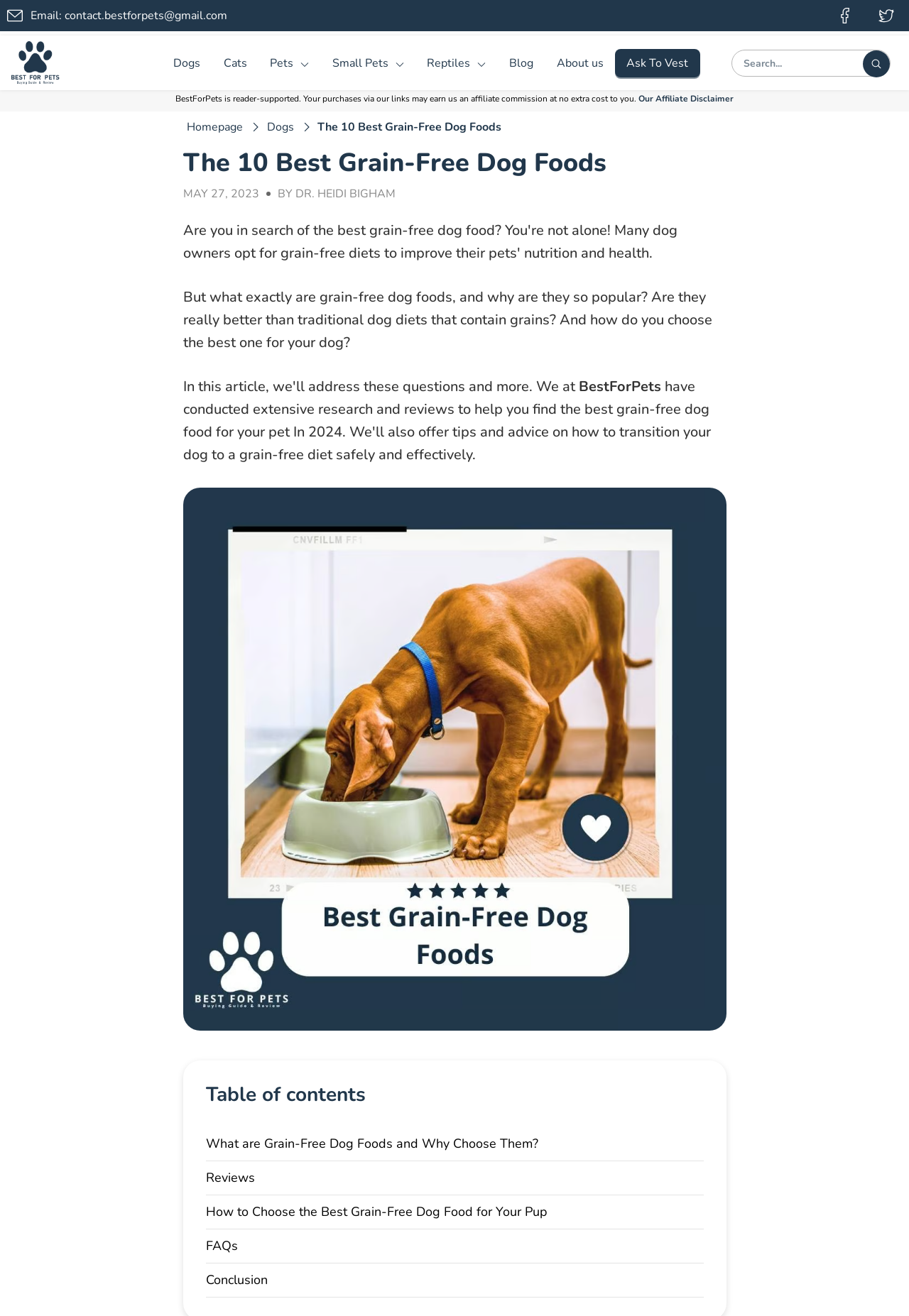Find the bounding box coordinates of the clickable area required to complete the following action: "Search for something".

[0.804, 0.037, 0.98, 0.058]